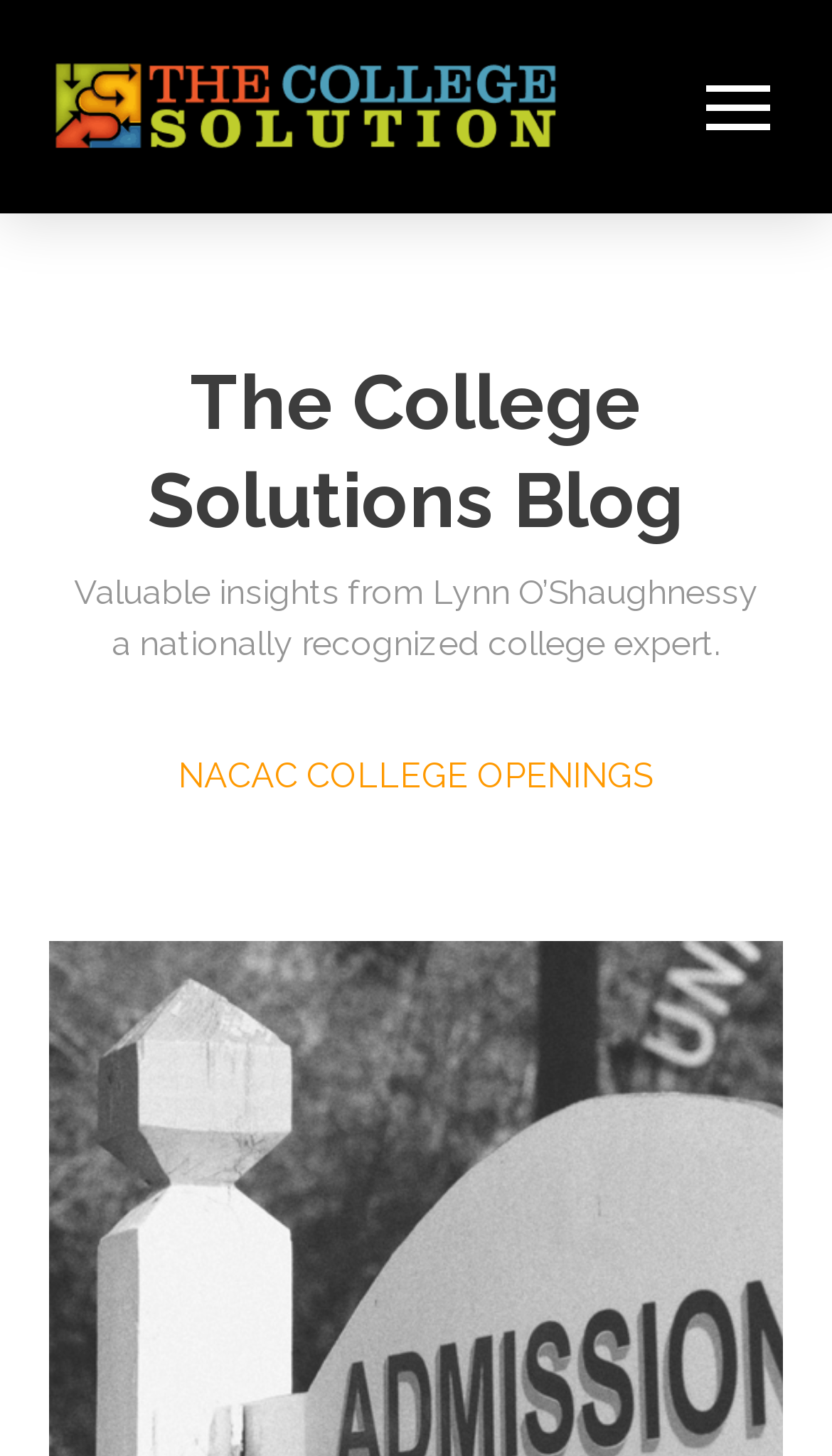Refer to the image and answer the question with as much detail as possible: What is the topic of the archive?

I identified the topic by looking at the StaticText element with the text 'NACAC COLLEGE OPENINGS', which is likely the title of the archive.